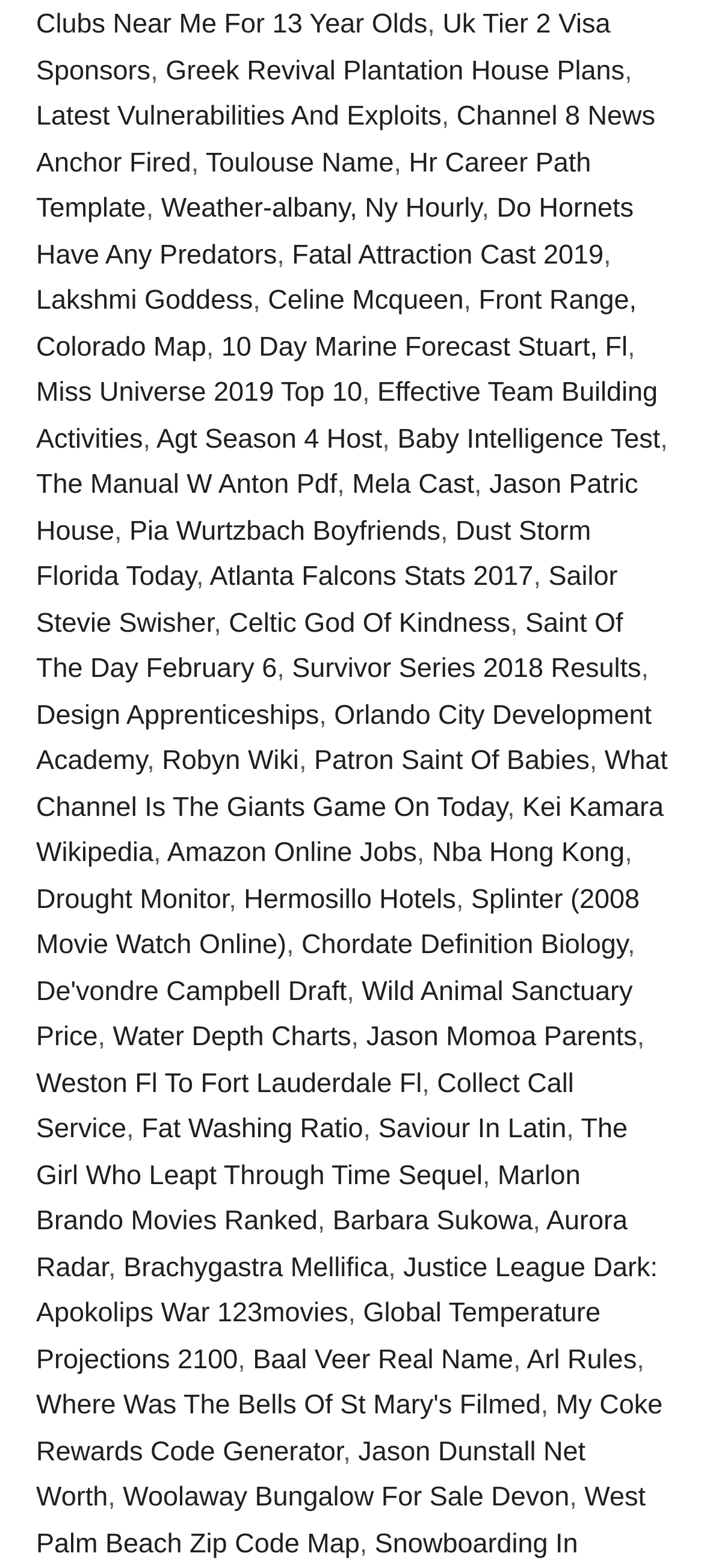Please locate the bounding box coordinates for the element that should be clicked to achieve the following instruction: "View the Wodapalooza Team image". Ensure the coordinates are given as four float numbers between 0 and 1, i.e., [left, top, right, bottom].

None